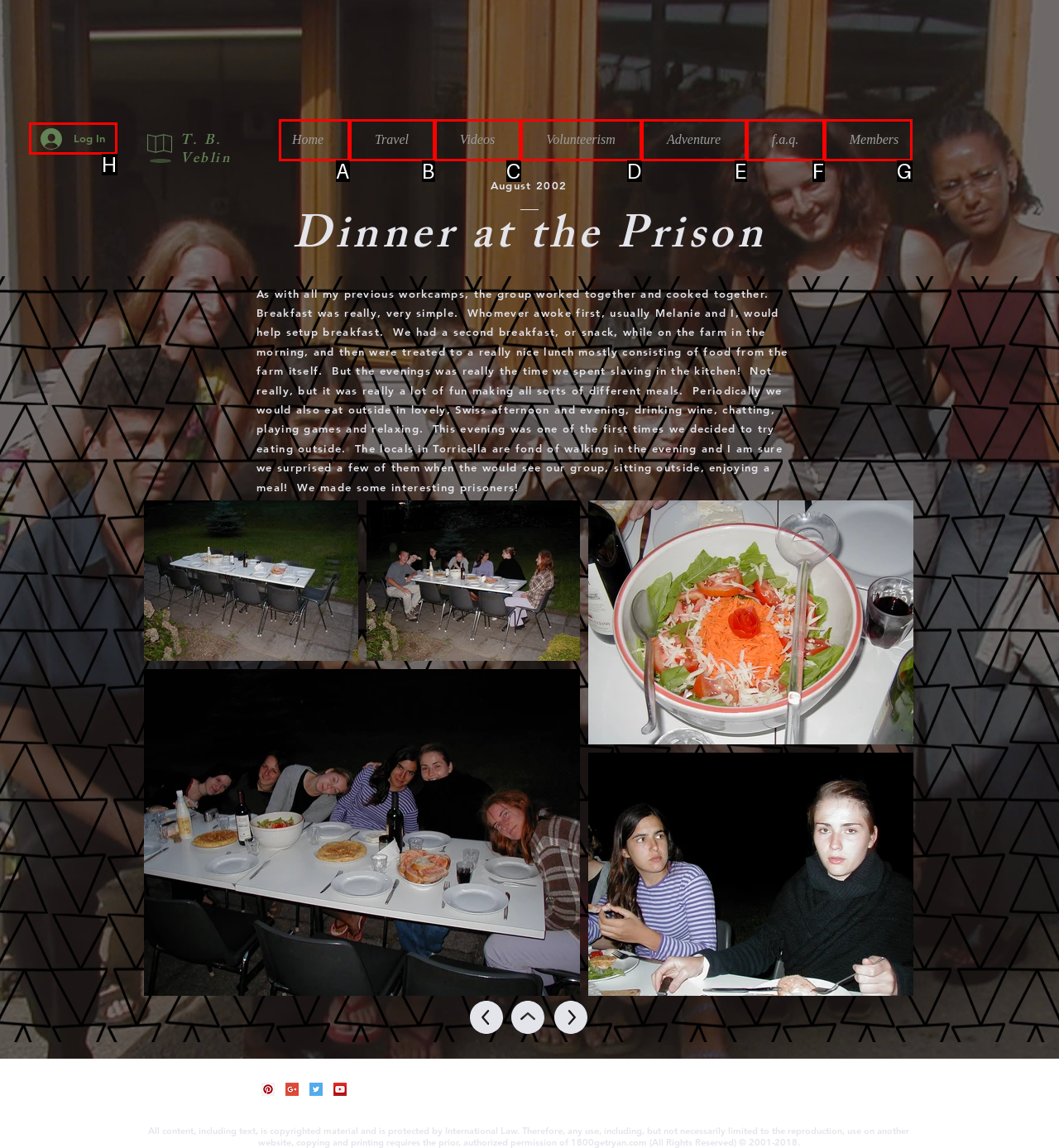Identify the UI element that corresponds to this description: Twitterhttps://twitter.com/LACityDPW
Respond with the letter of the correct option.

None